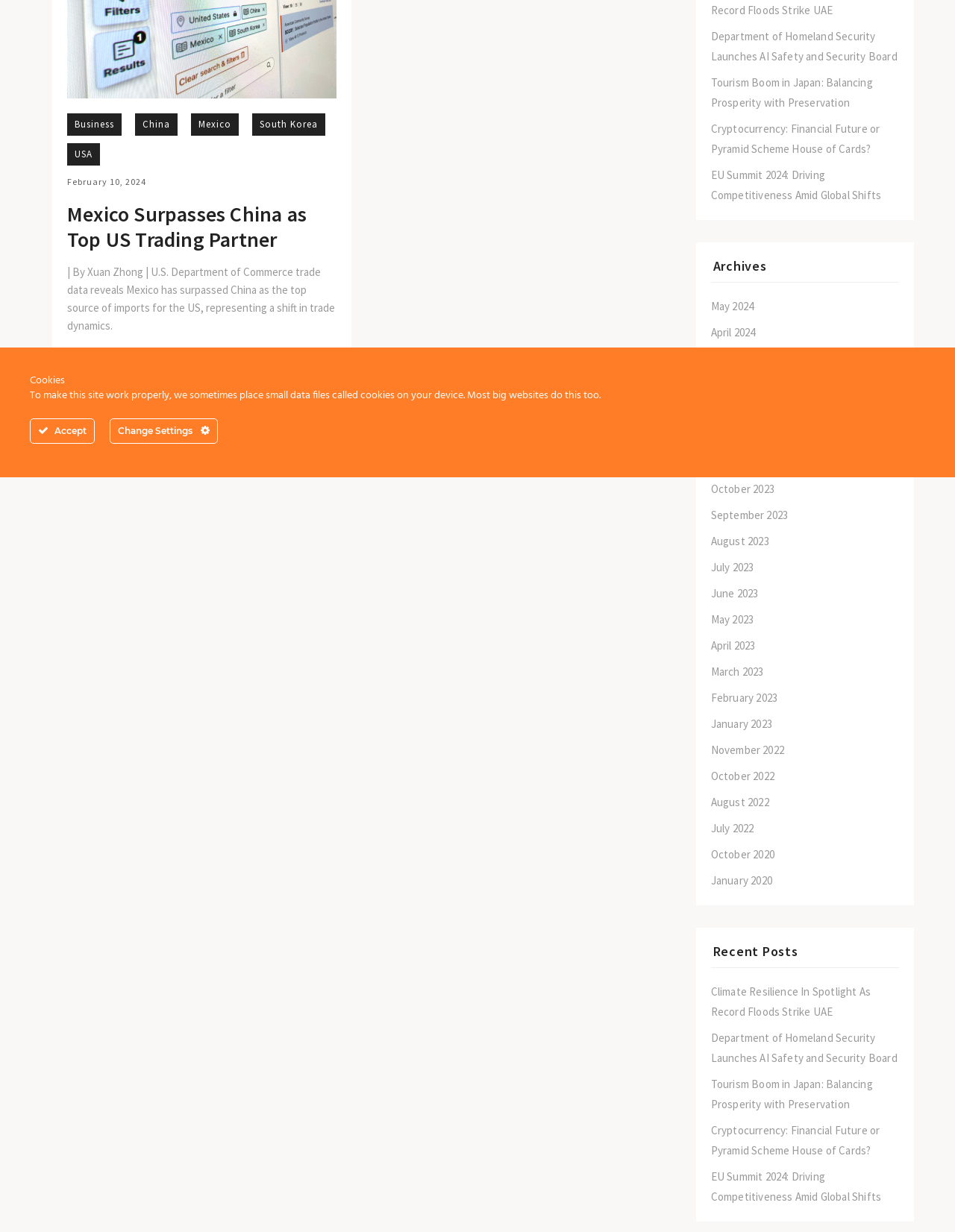Locate the bounding box of the UI element defined by this description: "Business". The coordinates should be given as four float numbers between 0 and 1, formatted as [left, top, right, bottom].

[0.07, 0.092, 0.127, 0.11]